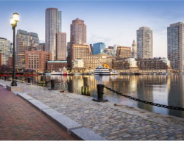Illustrate the image with a detailed caption.

The image captures a serene waterfront scene showcasing a vibrant city skyline at dusk. The composition features a beautiful mixture of modern skyscrapers reflecting on the calm waters of the harbor, while the warm glow of street lamps and the inviting stone promenade create an atmosphere of tranquility. The shoreline is lined with a chain barrier, and the entire scene is illuminated by soft daylight, enhancing the architectural details of the buildings. This picturesque setting invites viewers to appreciate the harmonious blend of urban life and natural beauty, making it a quintessential representation of a bustling metropolitan area.